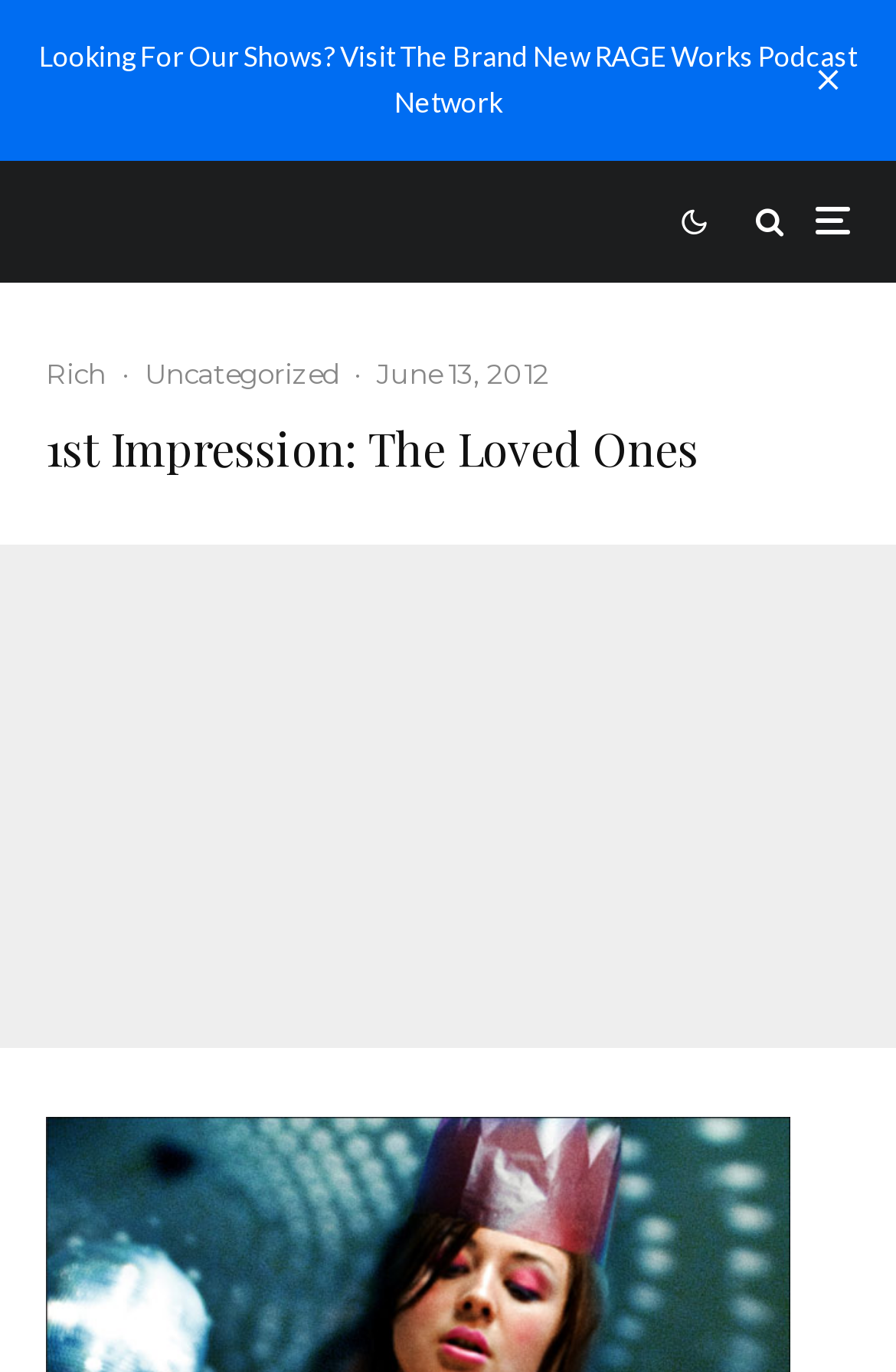What is the purpose of the iframe?
Utilize the image to construct a detailed and well-explained answer.

I found the purpose of the iframe by looking at the iframe element, and I saw the description 'media' which indicates the purpose of the iframe.